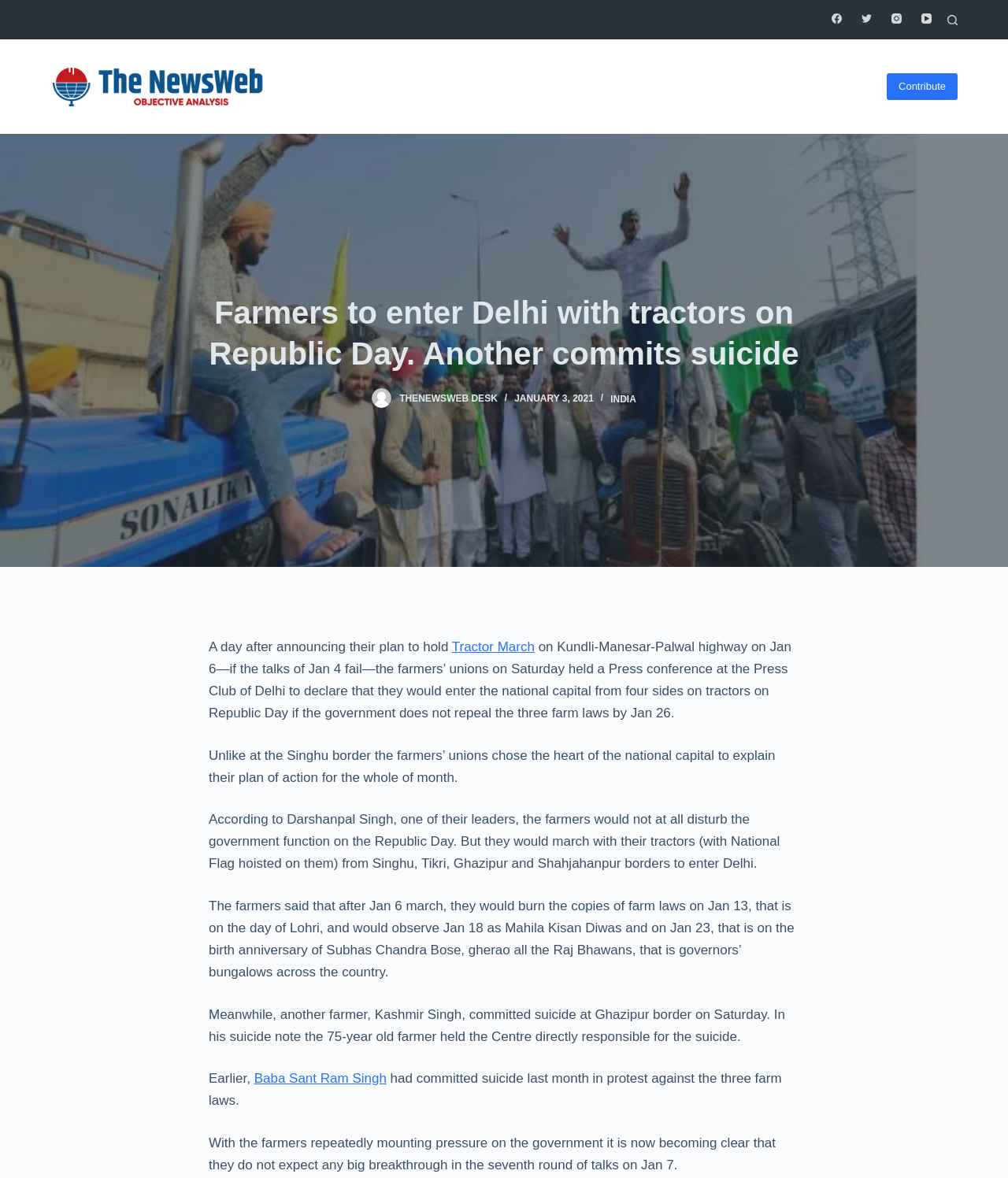Mark the bounding box of the element that matches the following description: "About Me".

None